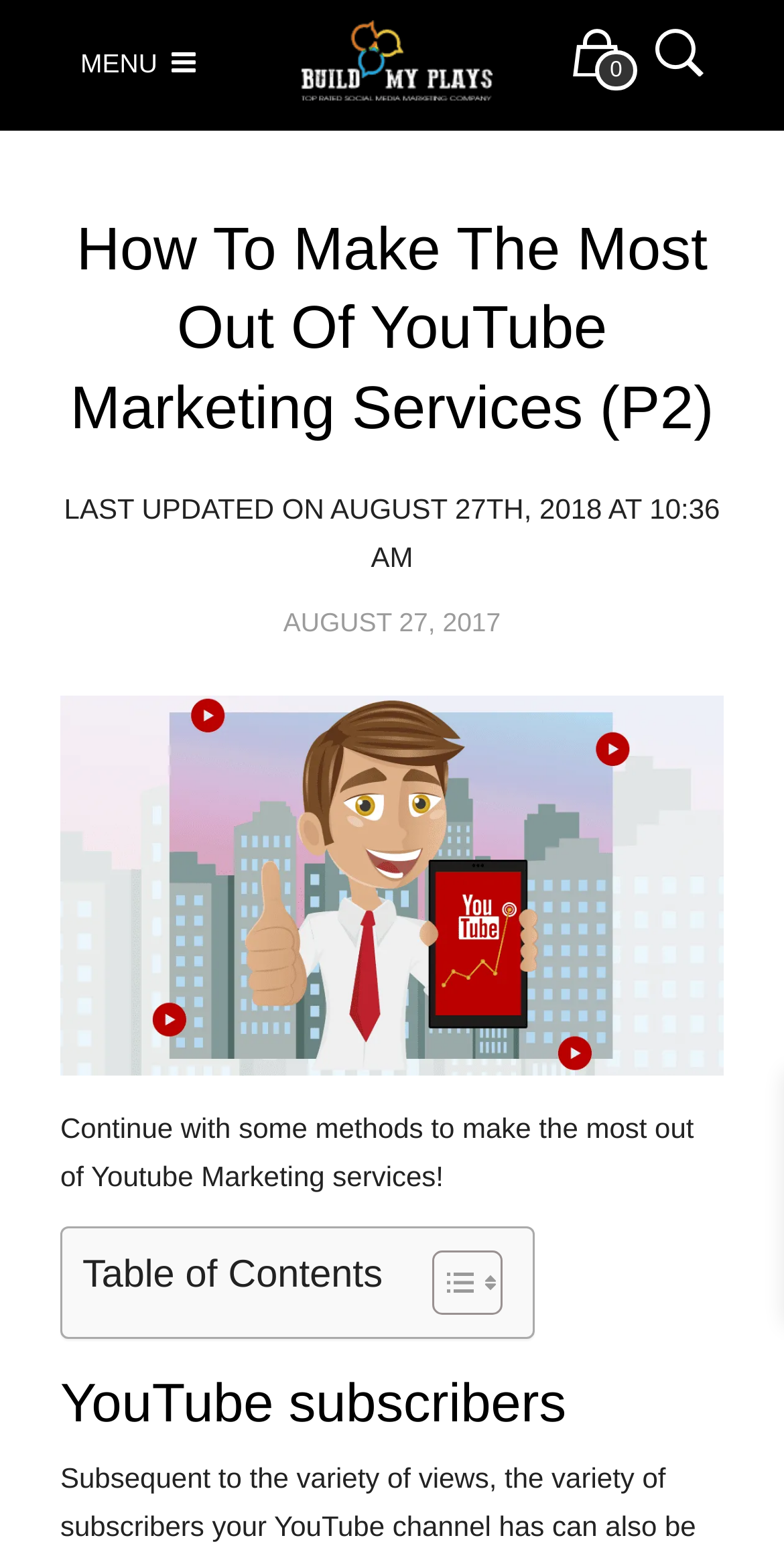Provide a brief response in the form of a single word or phrase:
How many sections are there in the table of contents?

Not specified